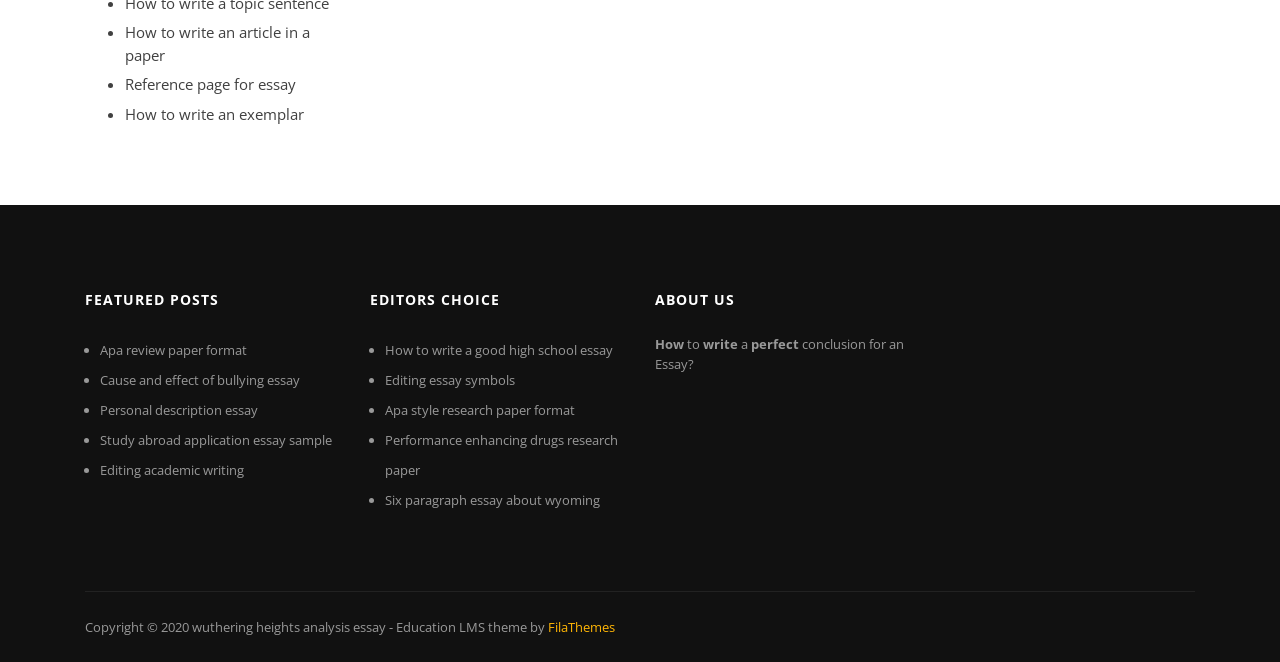Identify the bounding box coordinates of the specific part of the webpage to click to complete this instruction: "View 'Apa review paper format'".

[0.078, 0.516, 0.193, 0.543]